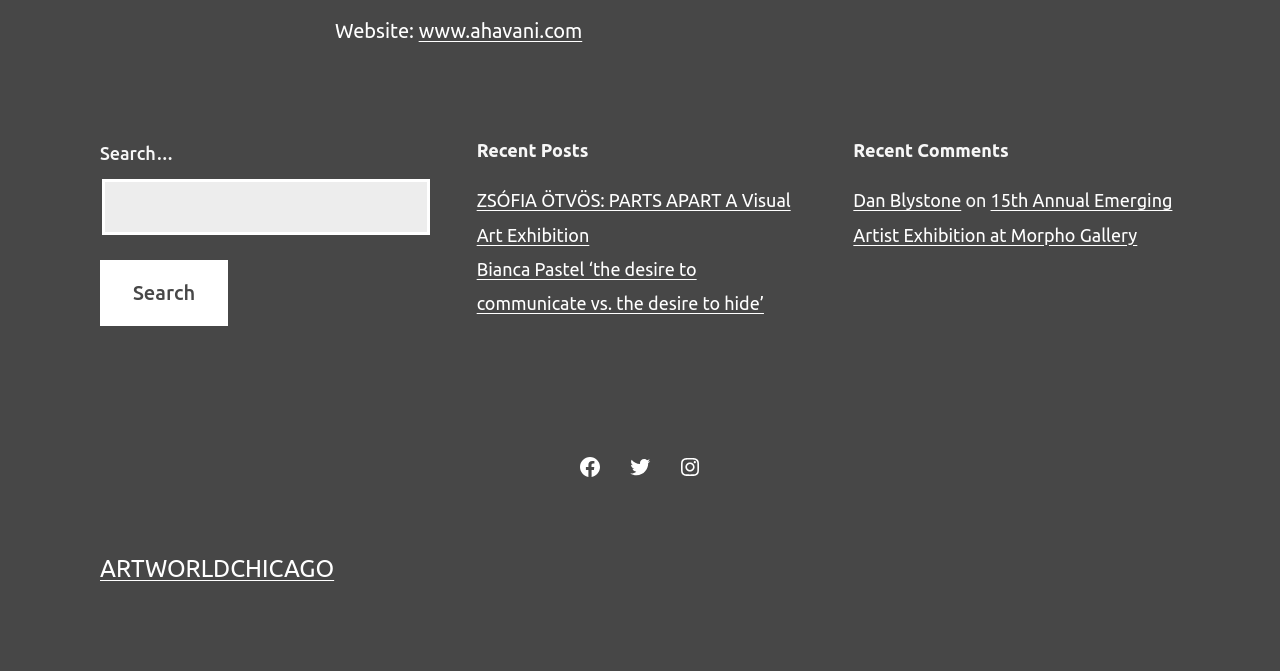Please determine the bounding box coordinates of the element's region to click in order to carry out the following instruction: "Check the comment by Dan Blystone". The coordinates should be four float numbers between 0 and 1, i.e., [left, top, right, bottom].

[0.667, 0.284, 0.751, 0.314]